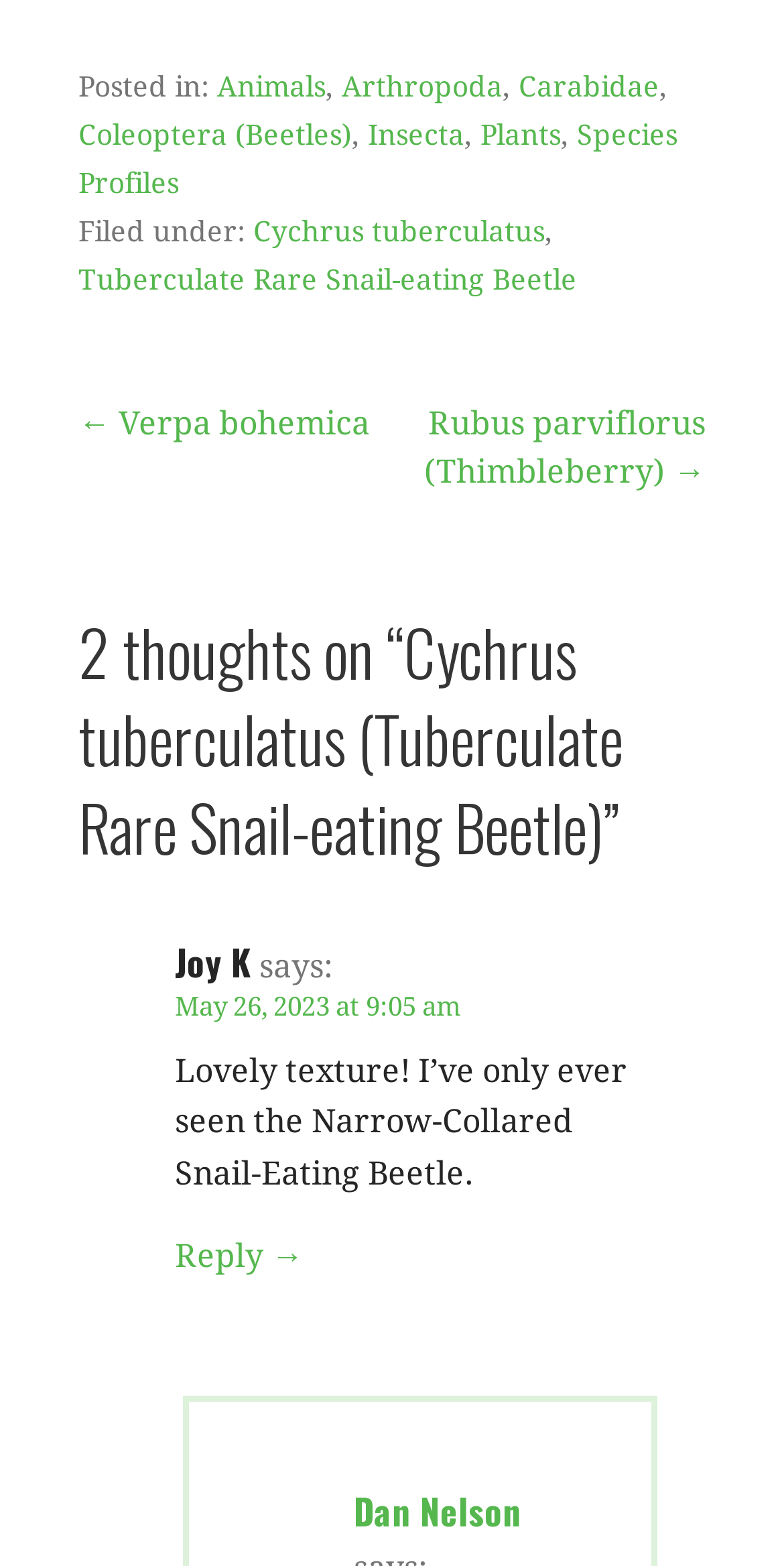Locate the bounding box coordinates for the element described below: "← Verpa bohemica". The coordinates must be four float values between 0 and 1, formatted as [left, top, right, bottom].

[0.1, 0.258, 0.472, 0.282]